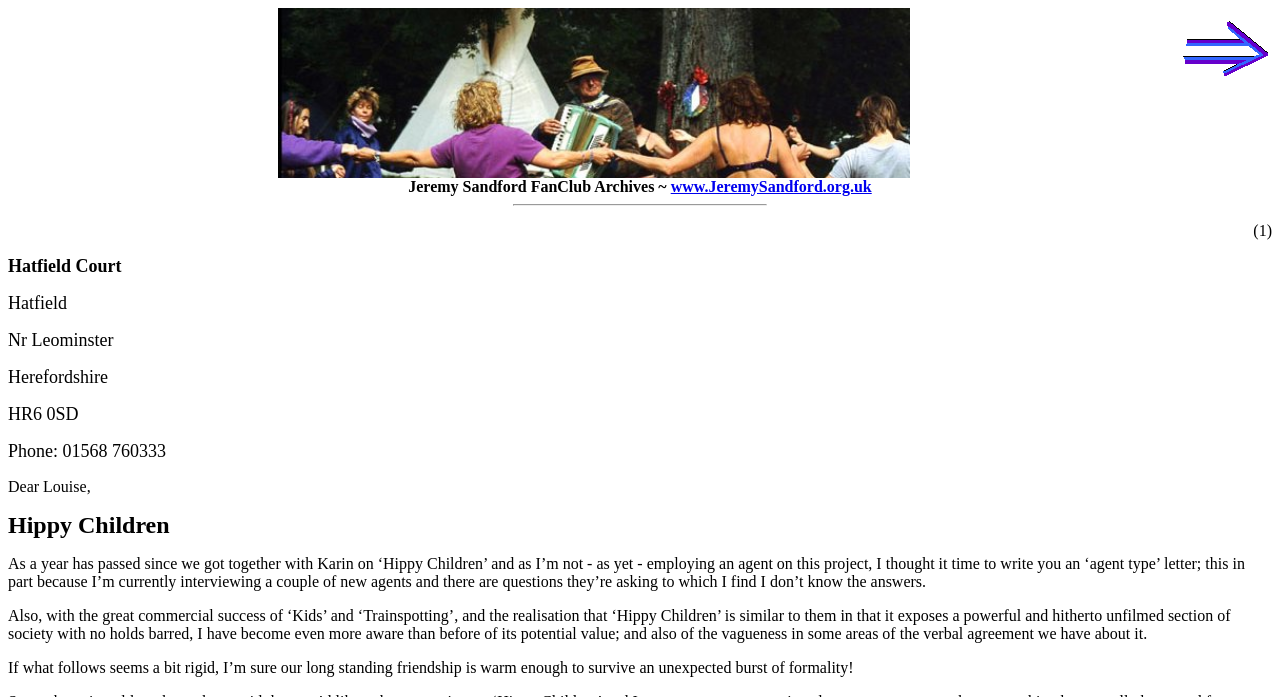Analyze the image and answer the question with as much detail as possible: 
What is the name of the fan club?

The name of the fan club can be found in the link and image elements at the top of the webpage, which both contain the text 'Jeremy Sandford FanClub'.